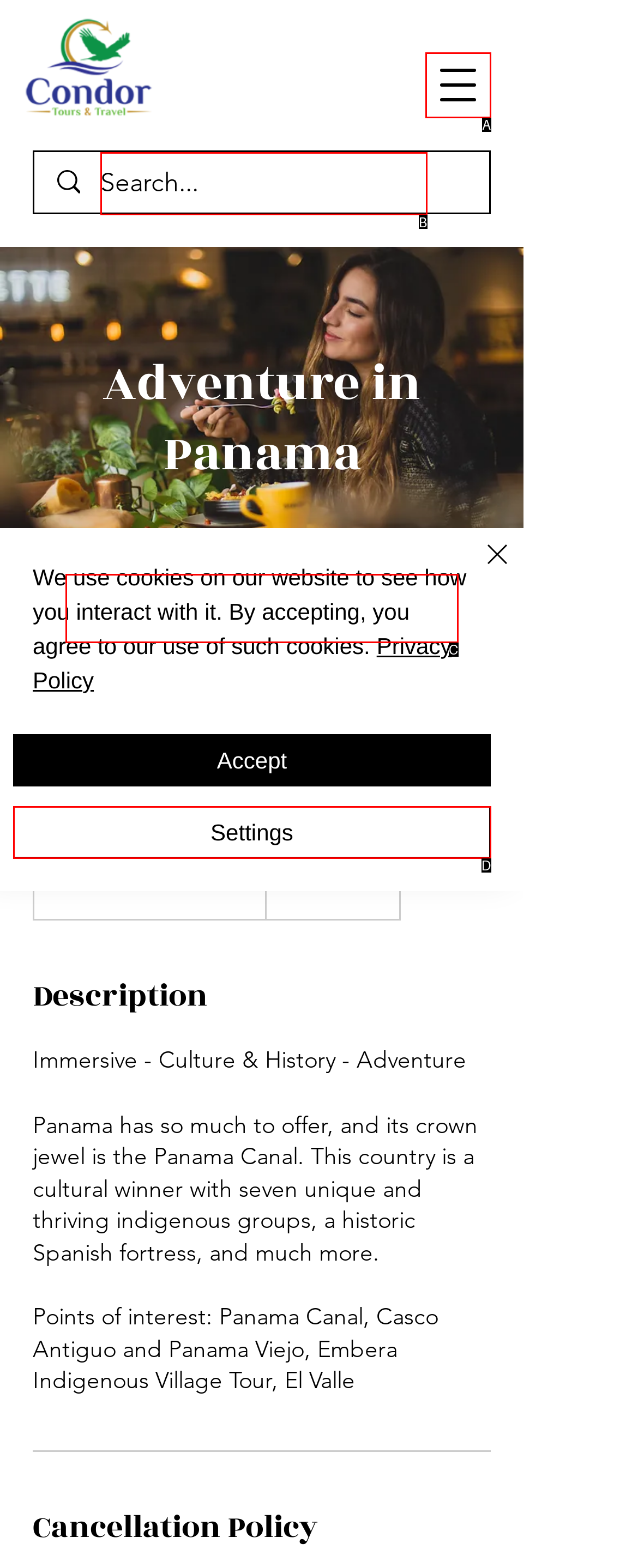From the available choices, determine which HTML element fits this description: Email Us Respond with the correct letter.

C